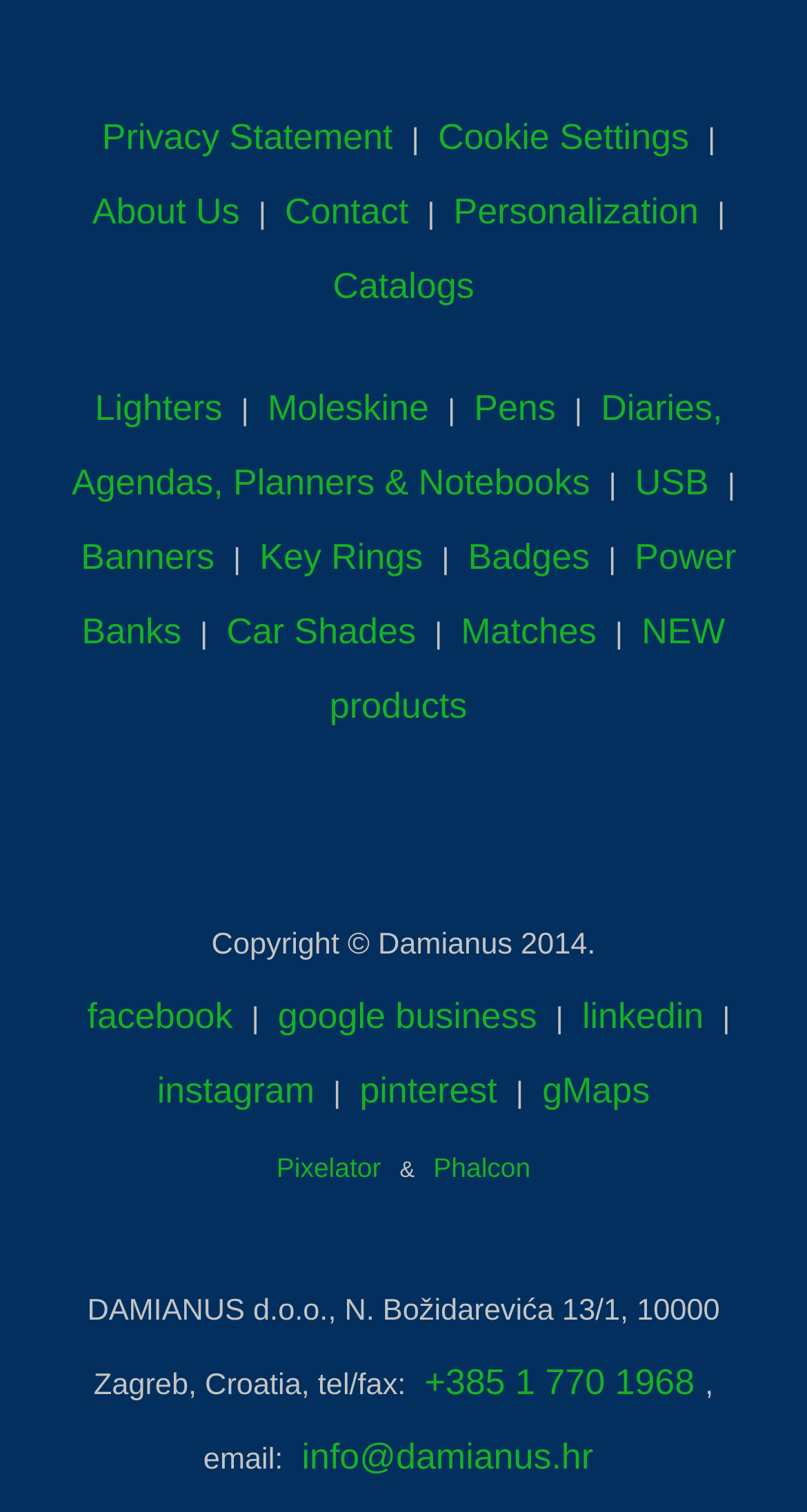Find and indicate the bounding box coordinates of the region you should select to follow the given instruction: "Choose language".

None